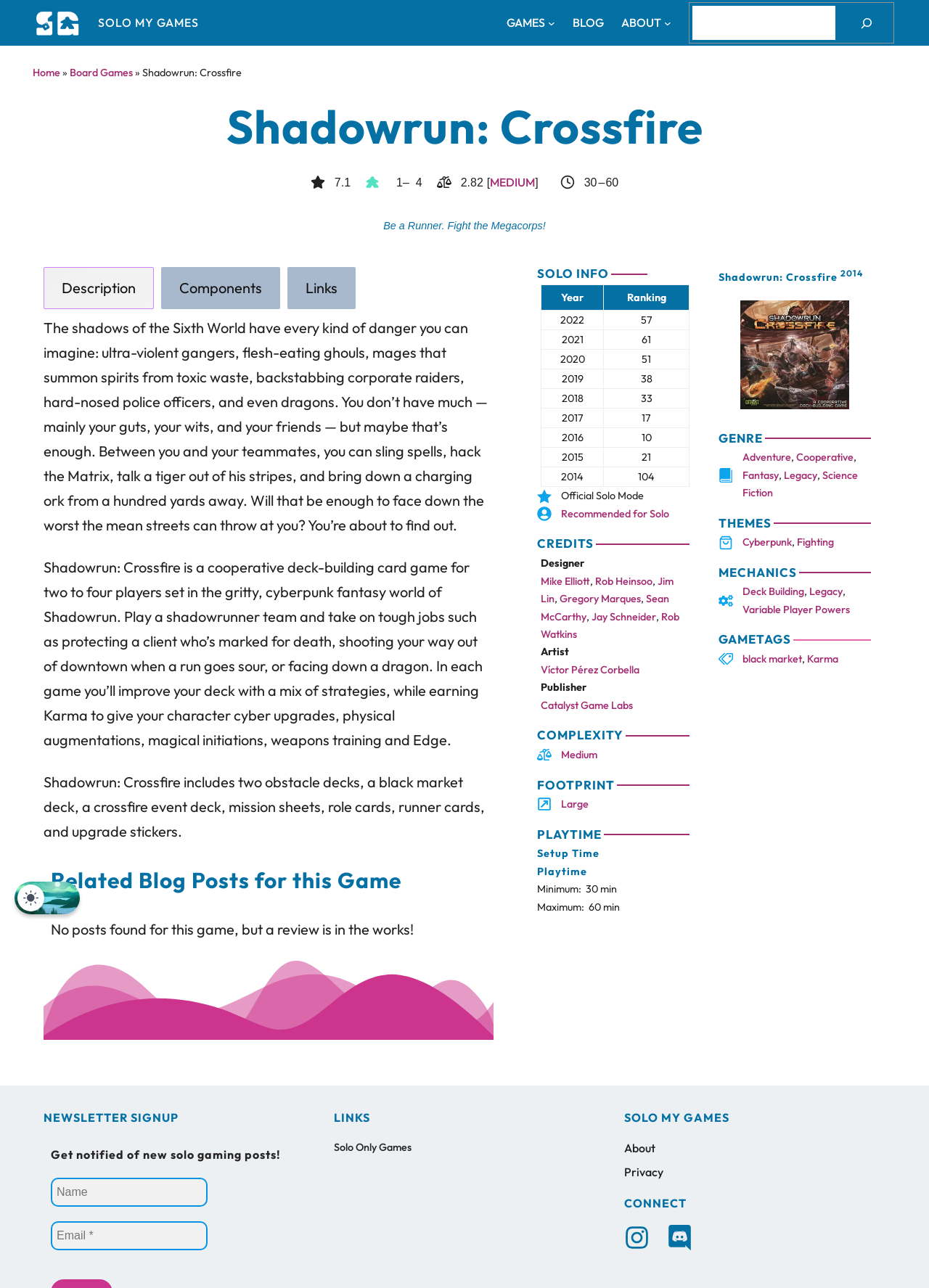Can you find the bounding box coordinates for the UI element given this description: "title="Solo My Games Discord""? Provide the coordinates as four float numbers between 0 and 1: [left, top, right, bottom].

[0.718, 0.951, 0.745, 0.971]